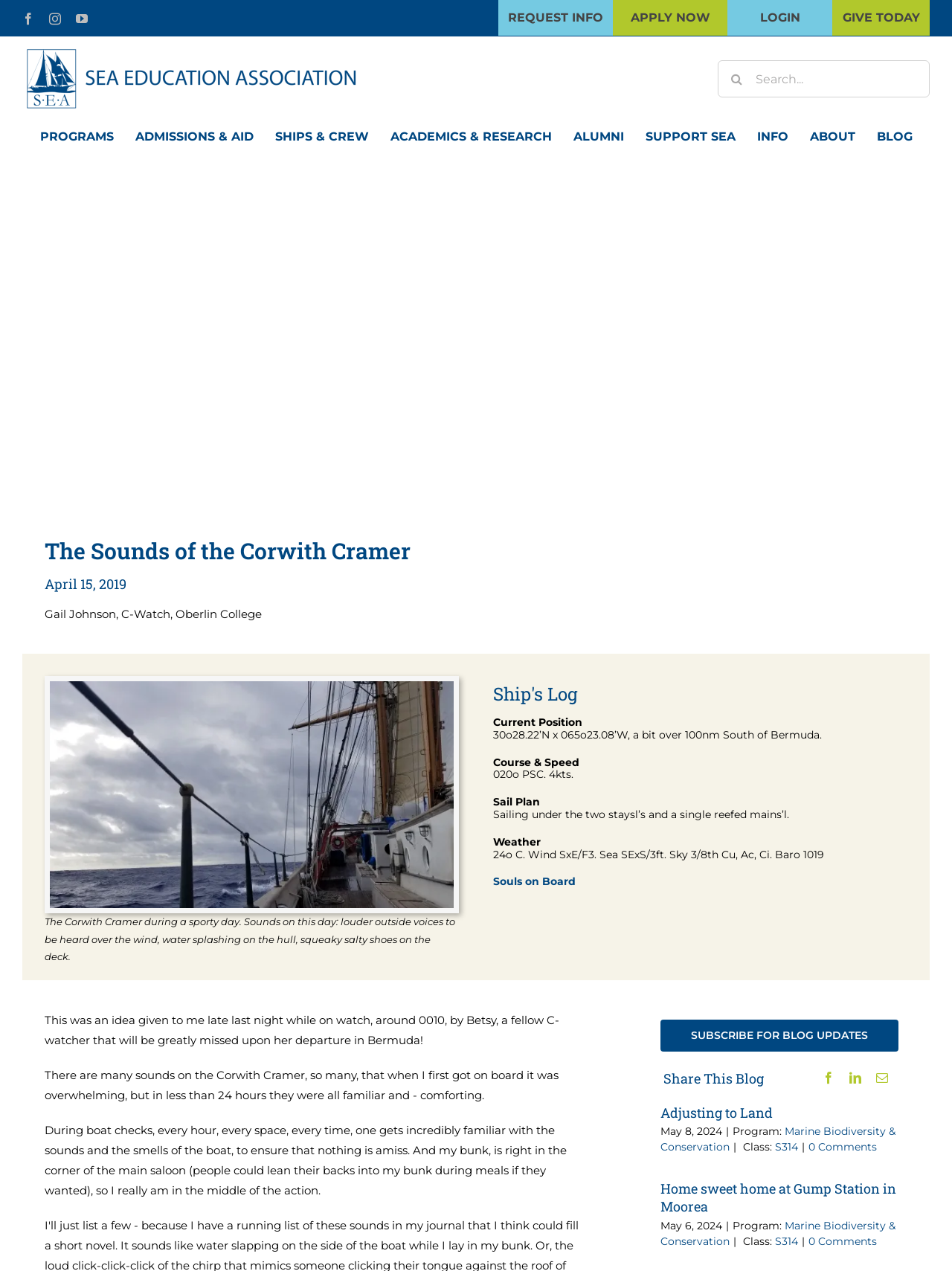Locate the bounding box of the UI element described in the following text: "aria-label="Facebook" title="Facebook"".

[0.856, 0.84, 0.884, 0.857]